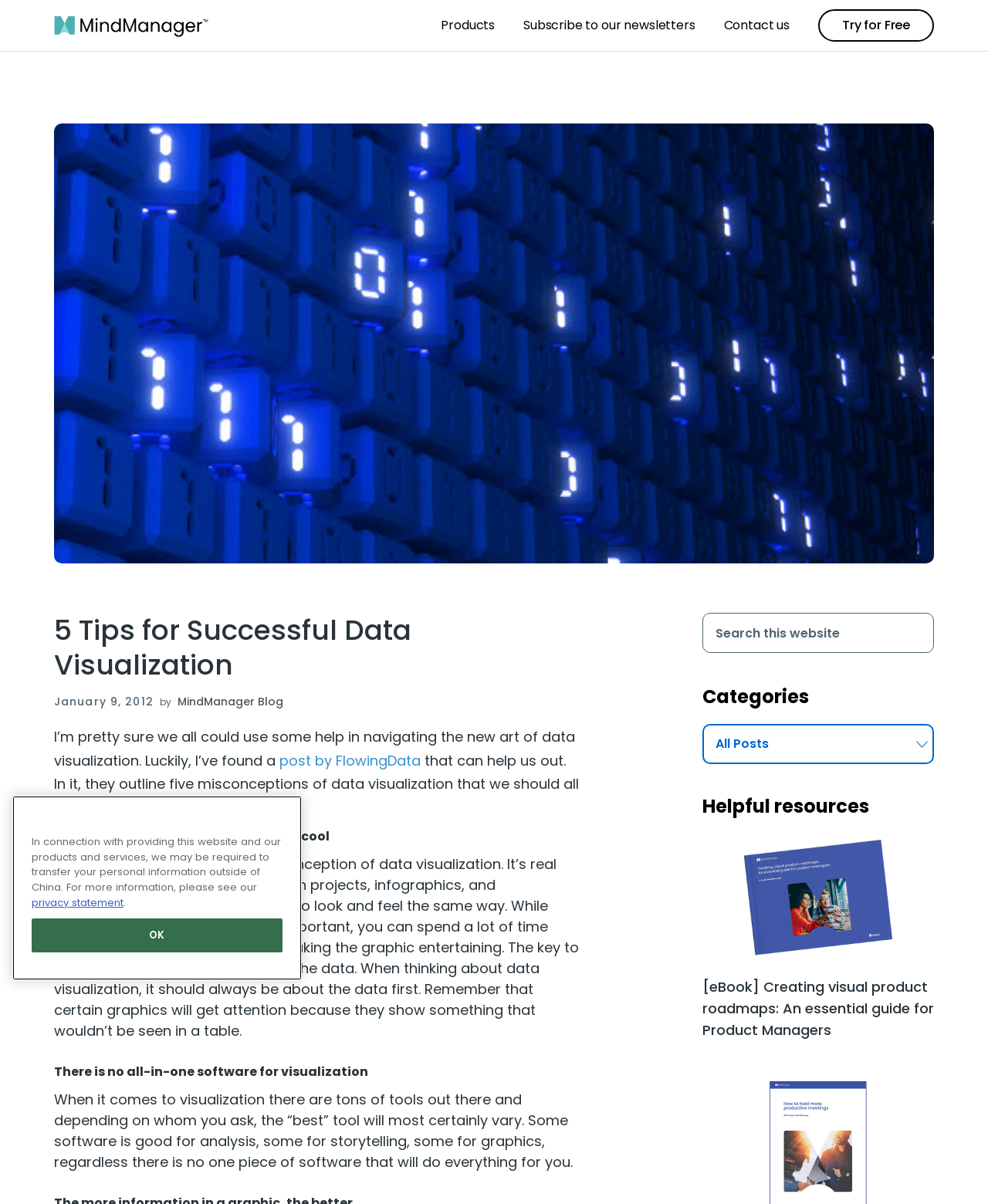Identify the bounding box coordinates for the element that needs to be clicked to fulfill this instruction: "Read the '5 Tips for Successful Data Visualization' article". Provide the coordinates in the format of four float numbers between 0 and 1: [left, top, right, bottom].

[0.055, 0.509, 0.586, 0.567]